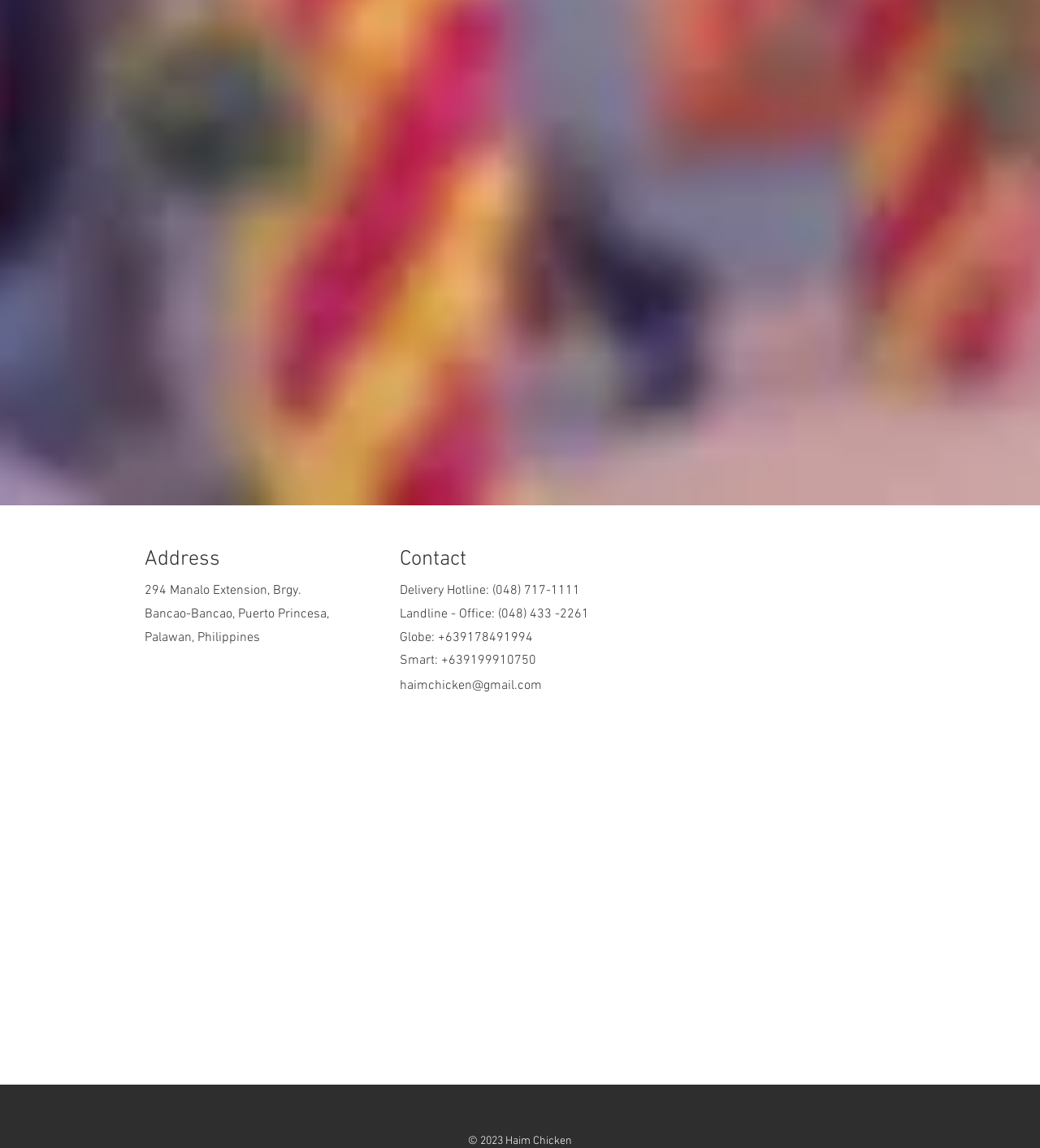Determine the bounding box for the described UI element: "parent_node: Address".

[0.117, 0.65, 0.883, 0.934]